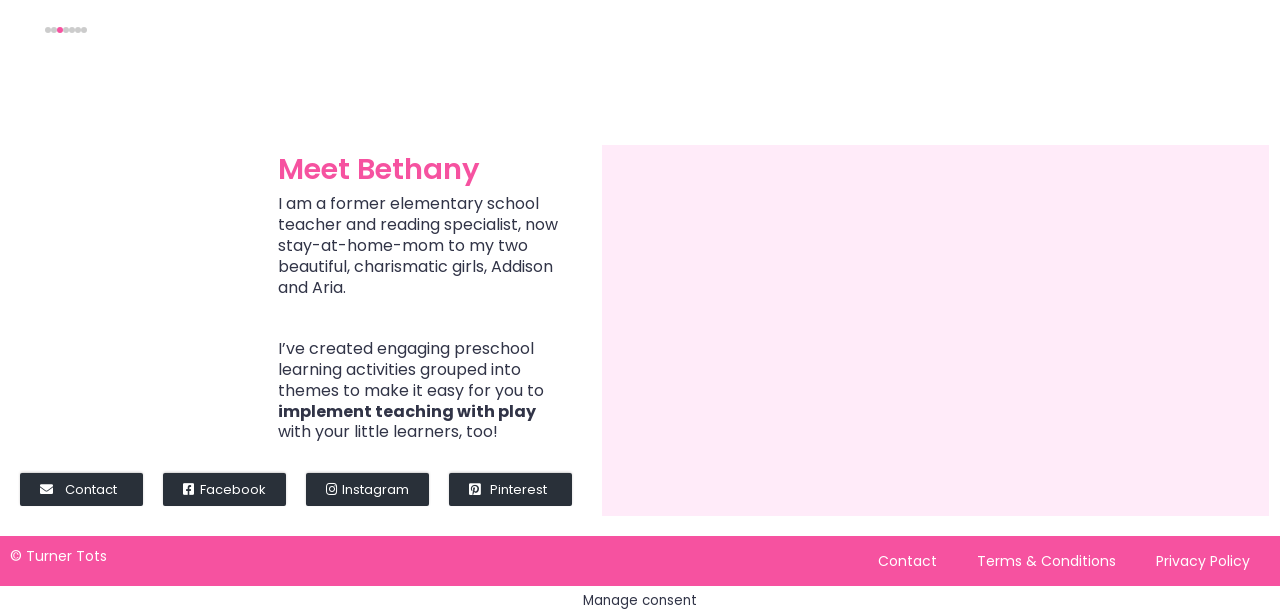Provide a short answer to the following question with just one word or phrase: What is the name of the website?

Turner Tots